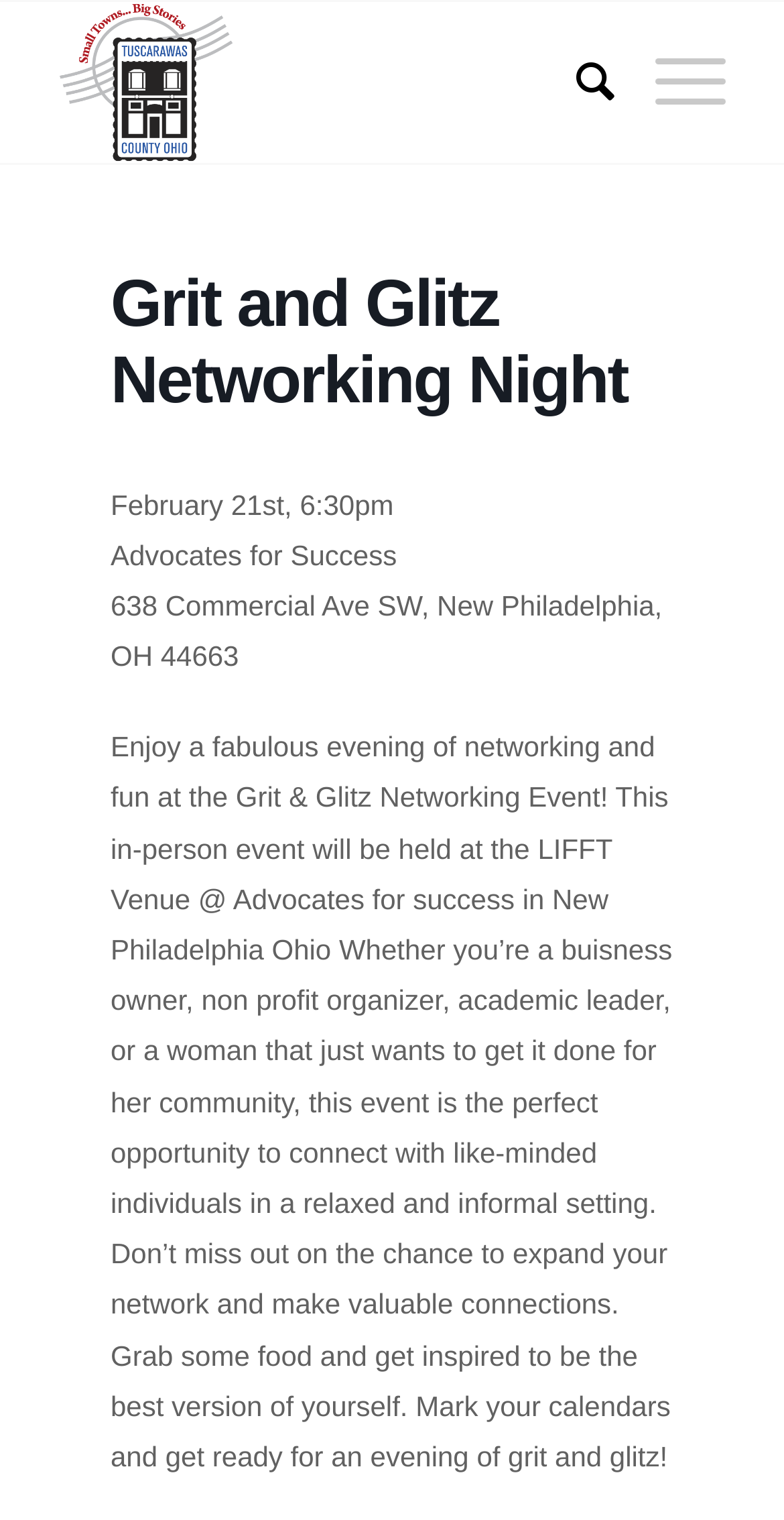Refer to the image and provide an in-depth answer to the question:
What time does the Grit and Glitz Networking Night start?

I found the start time of the event by looking at the text 'February 21st, 6:30pm' which is located below the main heading of the webpage.